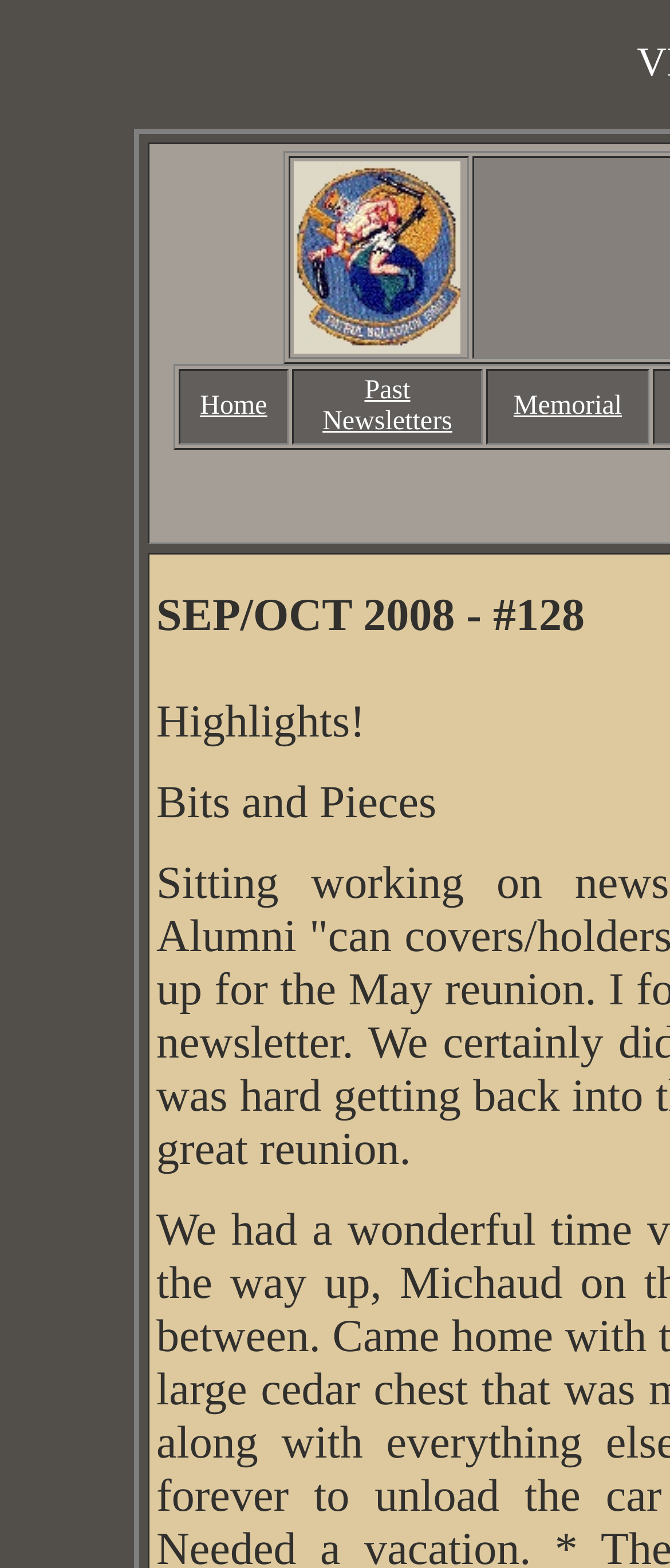Describe in detail what you see on the webpage.

The webpage is a newsletter issue from September 2008. At the top, there is a grid of cells containing various links and an image. The image is positioned in the top-right section of the grid, taking up about a quarter of the grid's width. Below the image, there are three grid cells, each containing a link: "Home" on the left, "Past Newsletters" in the center, and "Memorial" on the right.

Further down the page, there is a section with a heading titled "Bits and Pieces", which appears to be a collection of news articles or stories. This section is positioned below the grid of links and image, taking up about a quarter of the page's height.